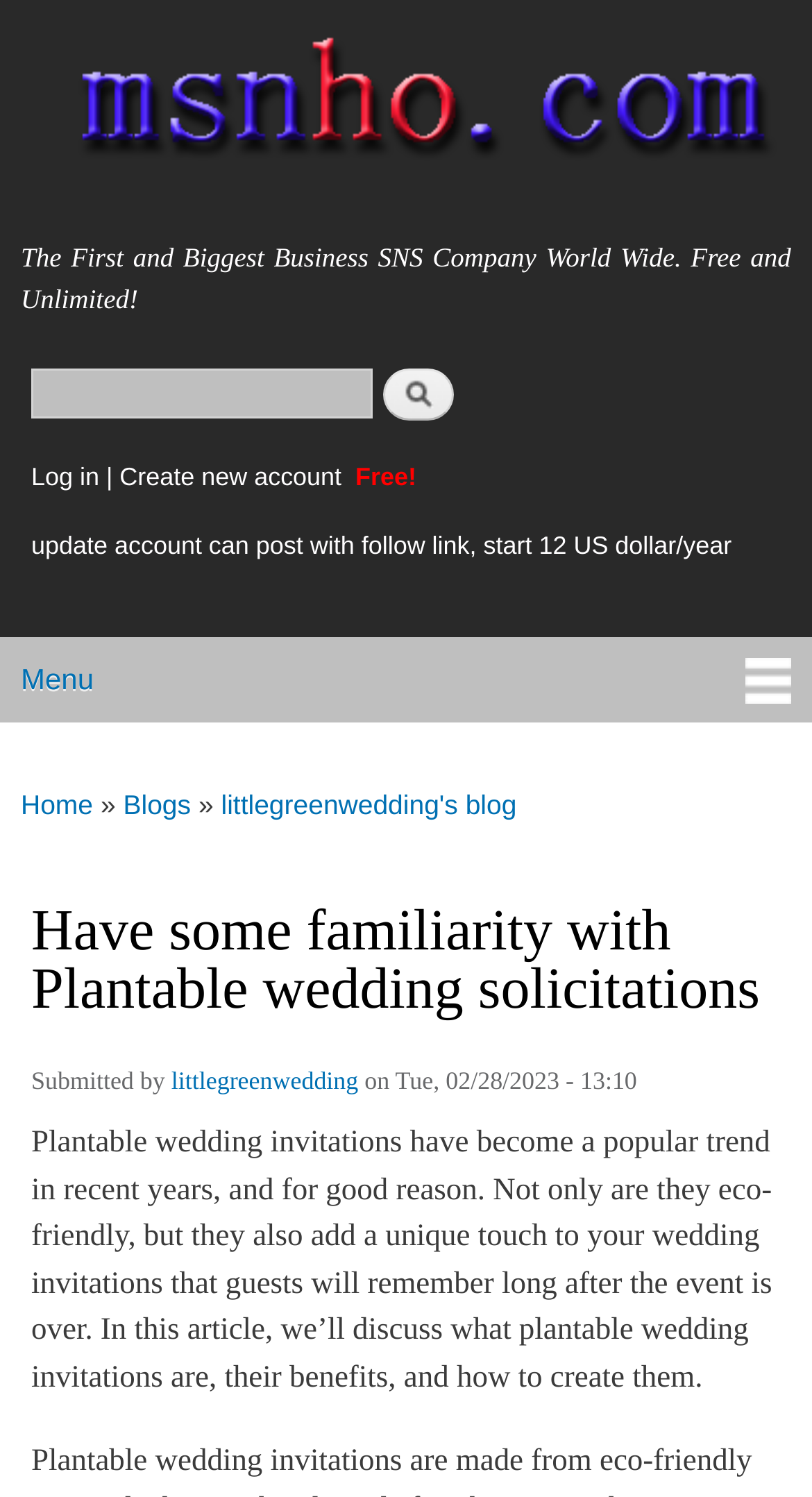Based on the image, please respond to the question with as much detail as possible:
What is the position of the login link?

The login link is located in the top right corner of the webpage, below the search form and above the main menu section. It is labeled as 'Log in' and is accompanied by a link to create a new account.